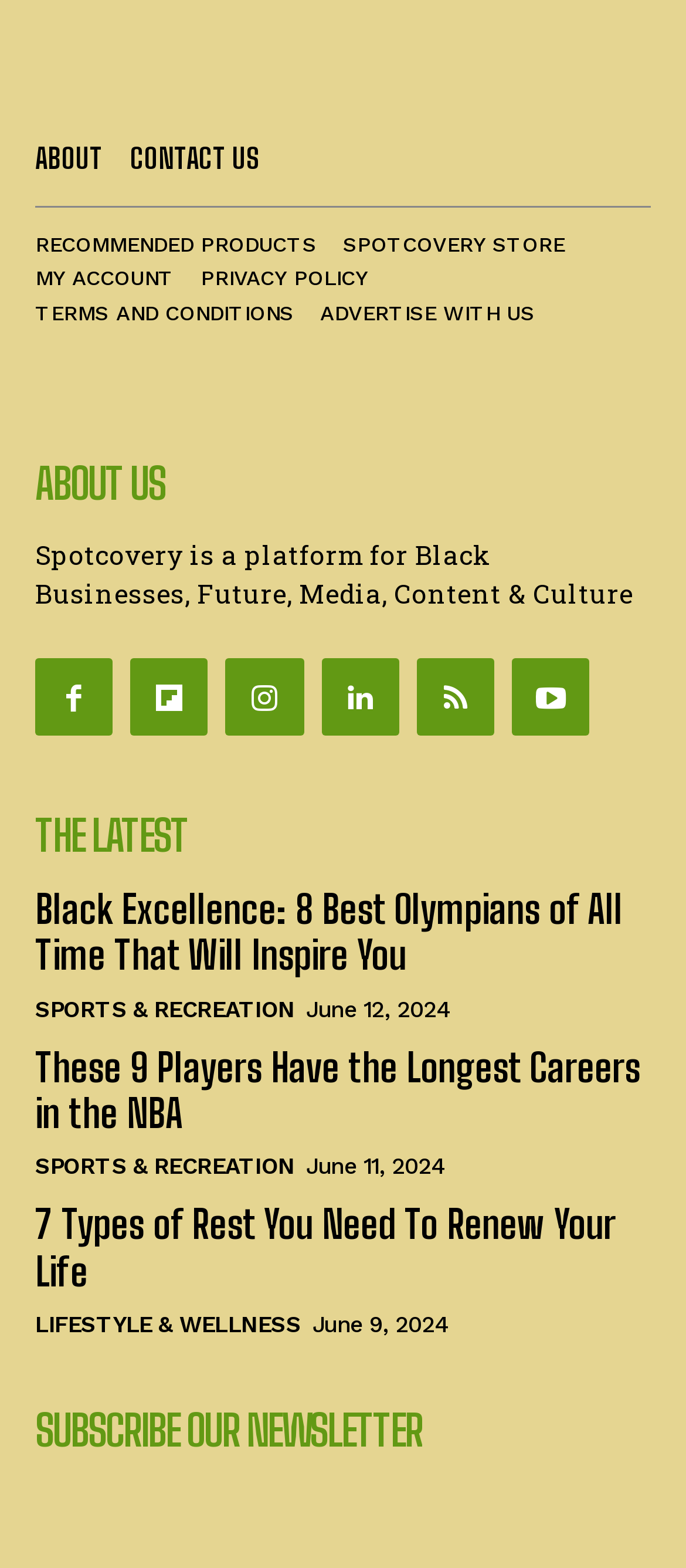Please pinpoint the bounding box coordinates for the region I should click to adhere to this instruction: "visit spotcovery store".

[0.5, 0.146, 0.823, 0.168]